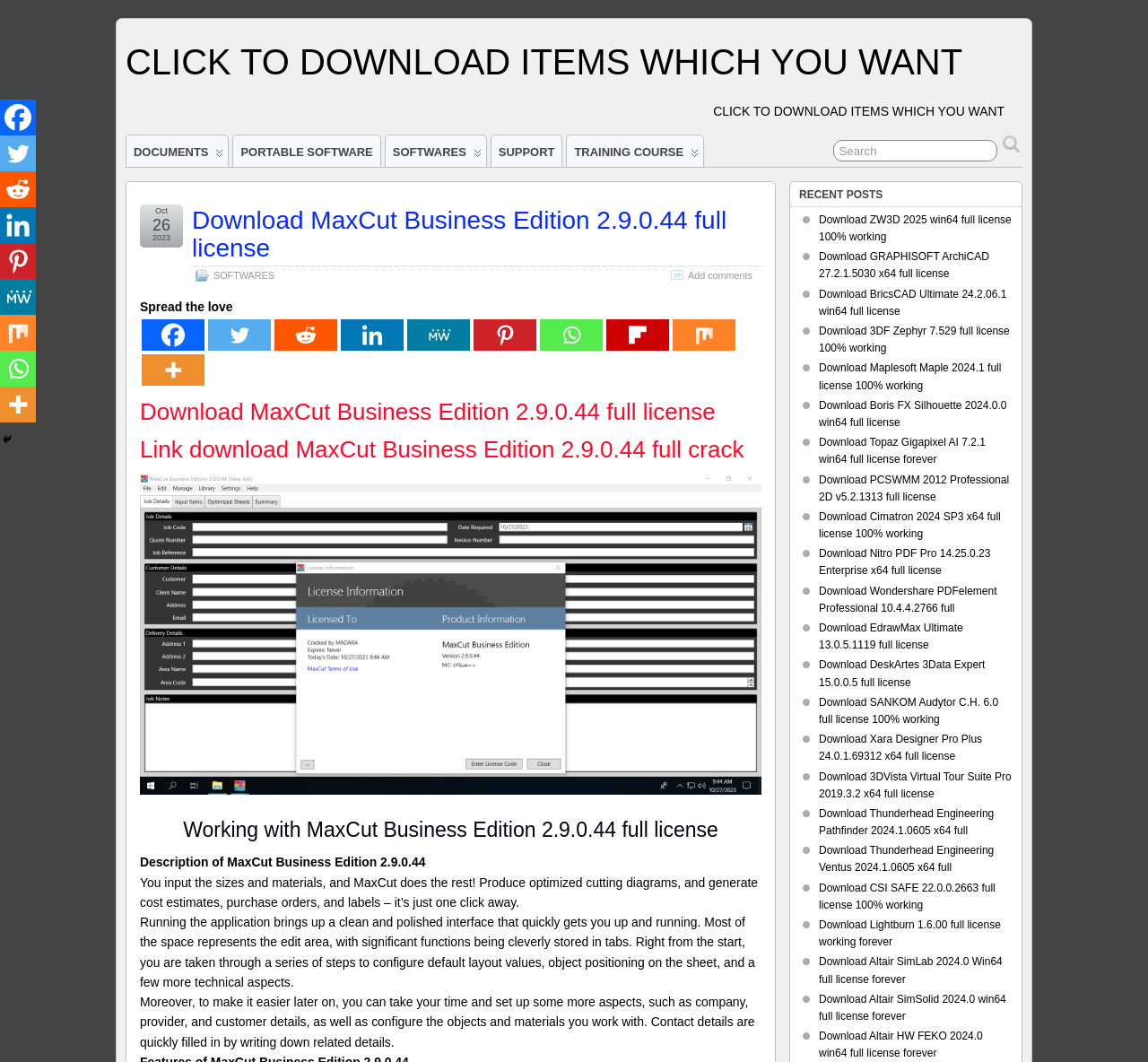Present a detailed account of what is displayed on the webpage.

This webpage appears to be a software download page, specifically for MaxCut Business Edition 2.9.0.44. The page has a prominent heading "Download MaxCut Business Edition 2.9.0.44 full license" at the top, with a link to download the software.

Below the heading, there is a search box with a "Search" label, accompanied by a button. To the right of the search box, there are several links to different sections of the website, including "DOCUMENTS", "PORTABLE SOFTWARE", "SOFTWARES", "SUPPORT", and "TRAINING COURSE".

The main content of the page is divided into several sections. The first section describes the software, MaxCut Business Edition 2.9.0.44, with a brief overview of its features and benefits. This section includes a few paragraphs of text, with headings and links to related topics.

The next section appears to be a list of recent posts, with links to download other software, including ZW3D, GRAPHISOFT ArchiCAD, BricsCAD, and others. There are 27 links in total, each with a brief description of the software.

At the bottom of the page, there are social media links, including Facebook, Twitter, Reddit, and others, allowing users to share the page with others.

Throughout the page, there are several images, including icons for the social media links and a few screenshots of the MaxCut software. The overall layout of the page is cluttered, with many links and sections competing for attention.